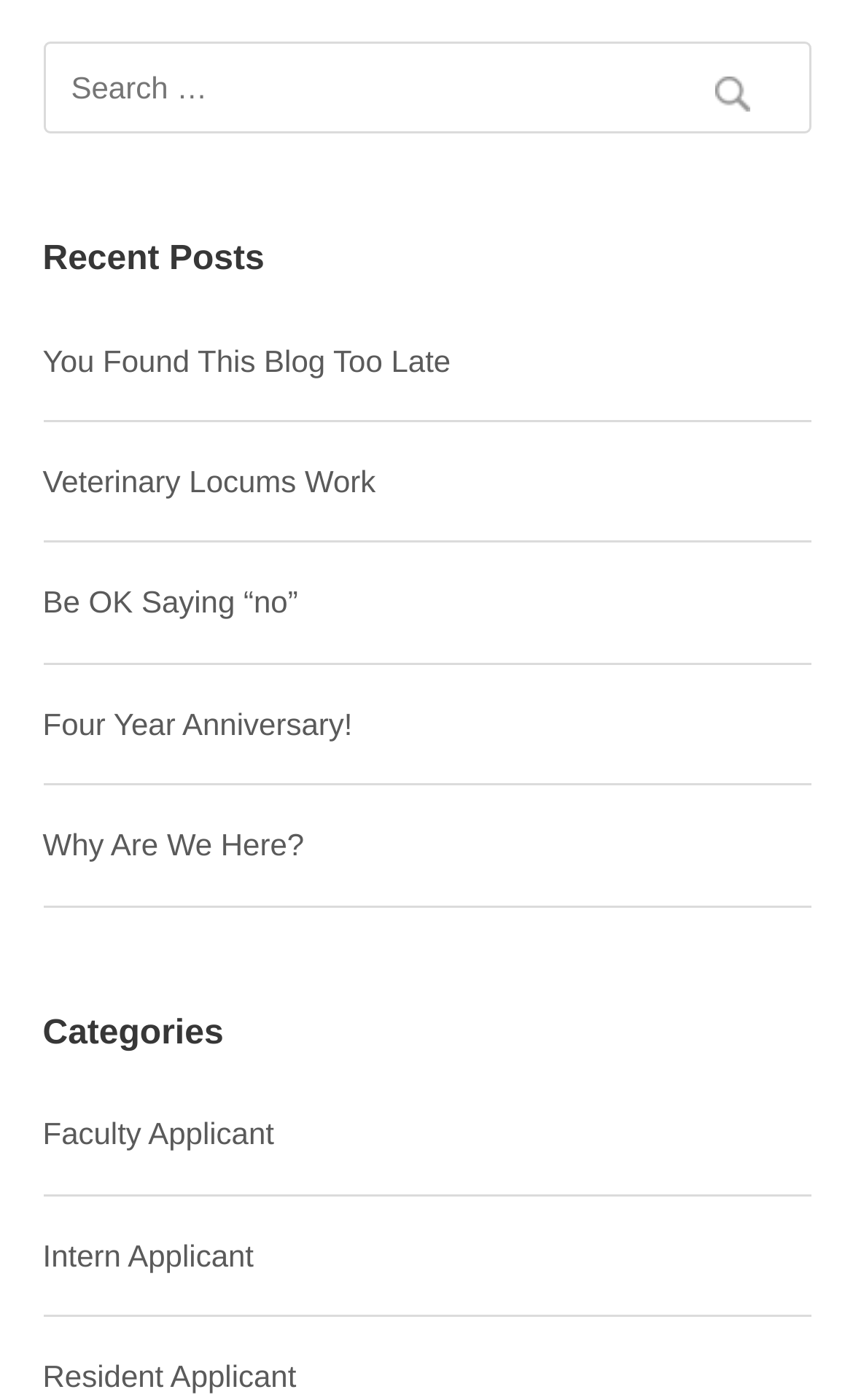Identify the bounding box coordinates of the clickable region required to complete the instruction: "View the 'Faculty Applicant' category". The coordinates should be given as four float numbers within the range of 0 and 1, i.e., [left, top, right, bottom].

[0.05, 0.797, 0.321, 0.822]